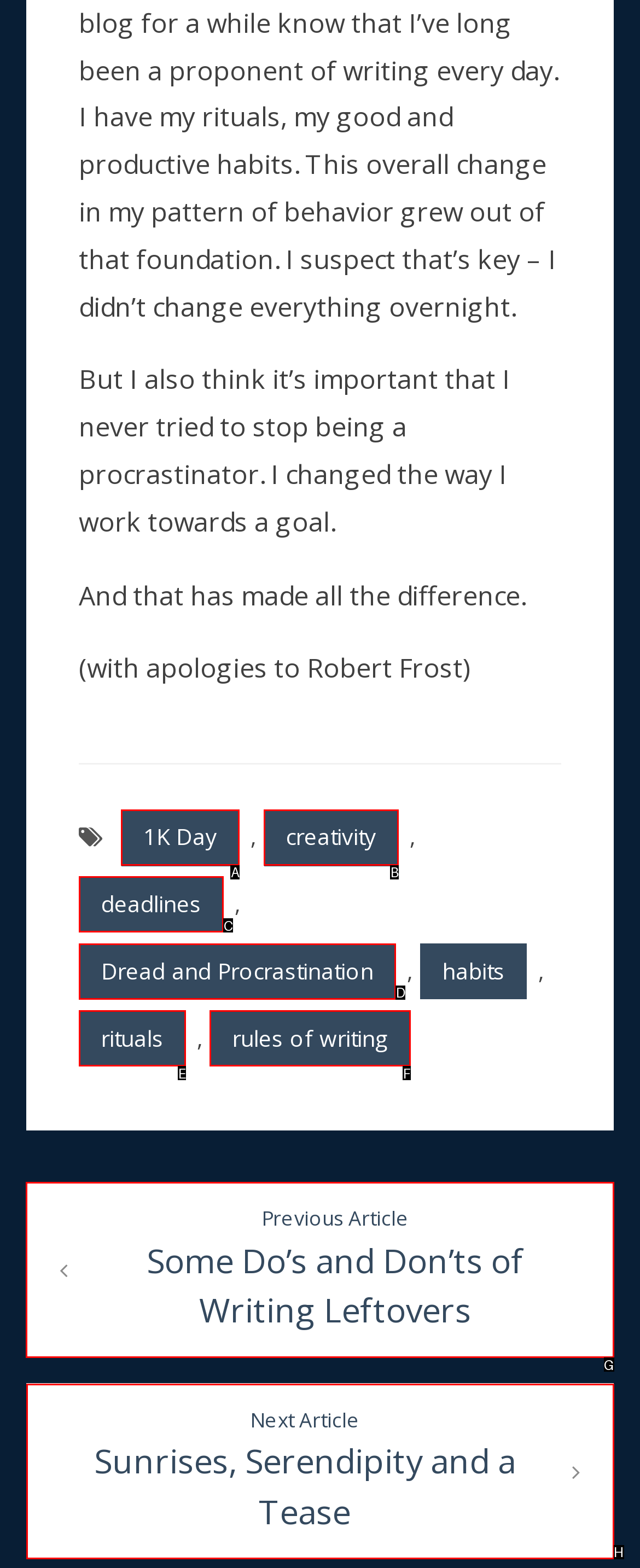Choose the HTML element that needs to be clicked for the given task: go to 'Previous Article Some Do’s and Don’ts of Writing Leftovers' Respond by giving the letter of the chosen option.

G